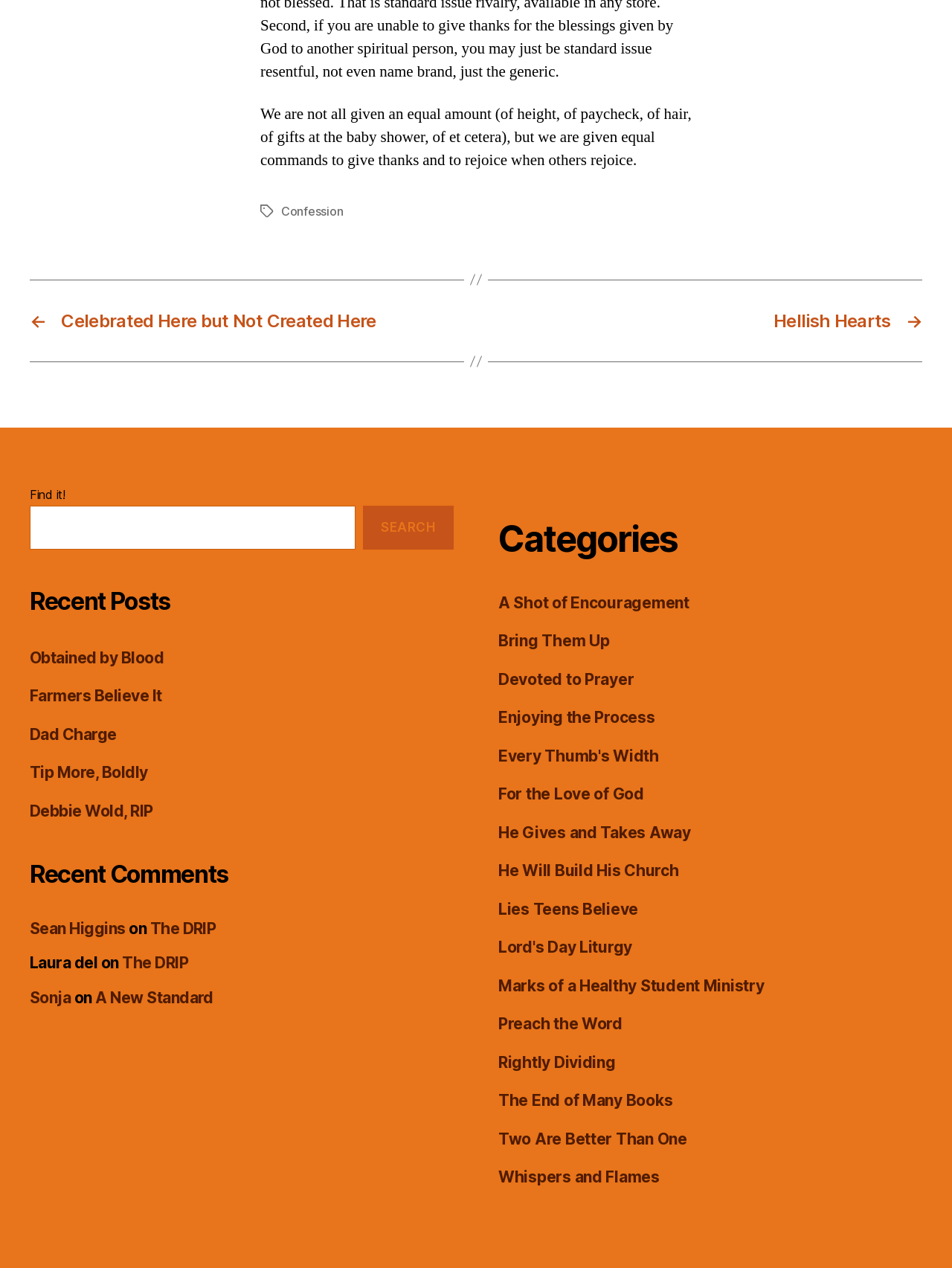Find the bounding box coordinates for the element that must be clicked to complete the instruction: "Search for a post". The coordinates should be four float numbers between 0 and 1, indicated as [left, top, right, bottom].

[0.031, 0.384, 0.477, 0.433]